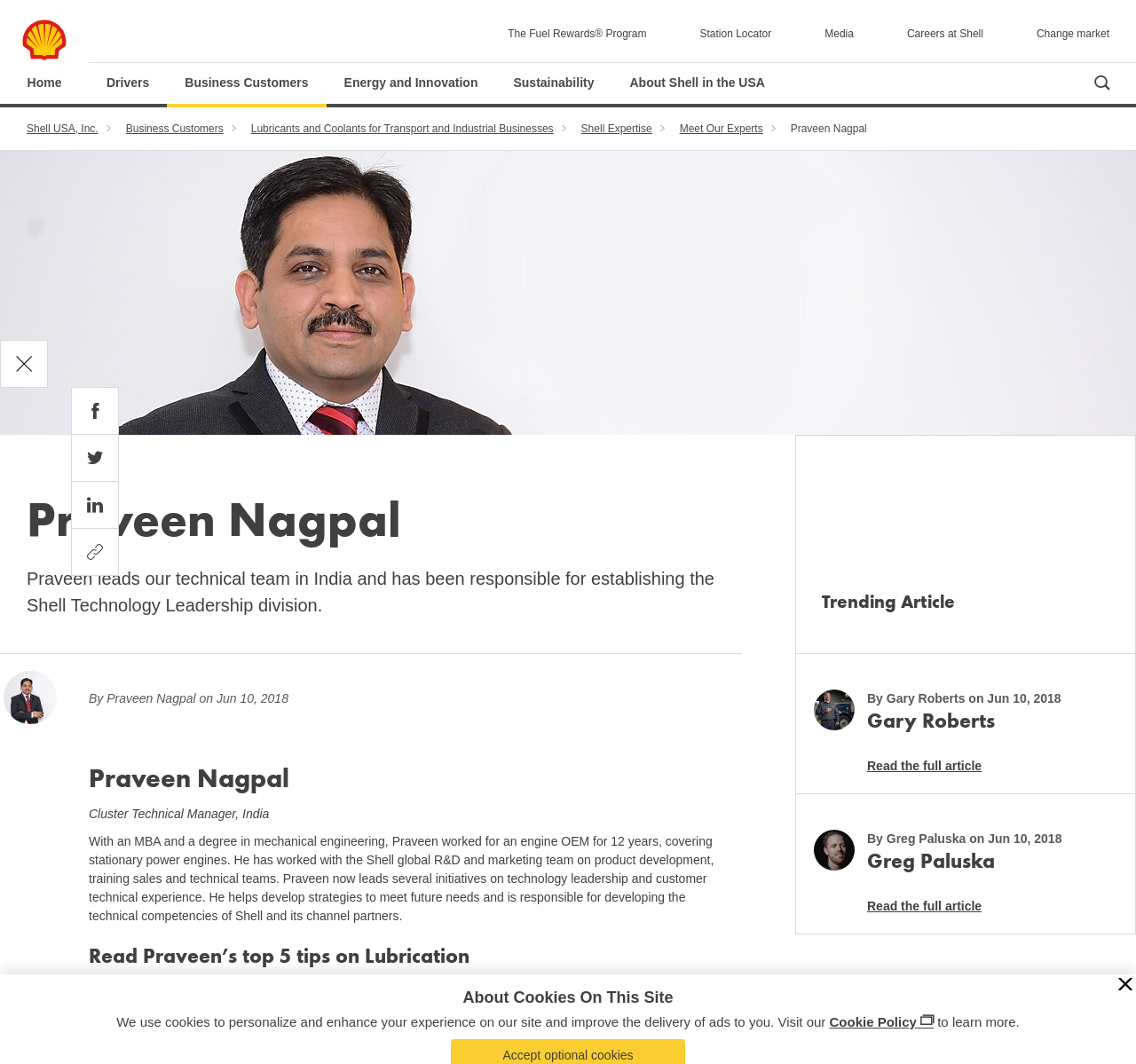Who is the Cluster Technical Manager in India?
Using the image as a reference, give an elaborate response to the question.

This answer can be obtained by looking at the heading 'Praveen Nagpal' and the text 'Cluster Technical Manager, India' which describes Praveen Nagpal's role.